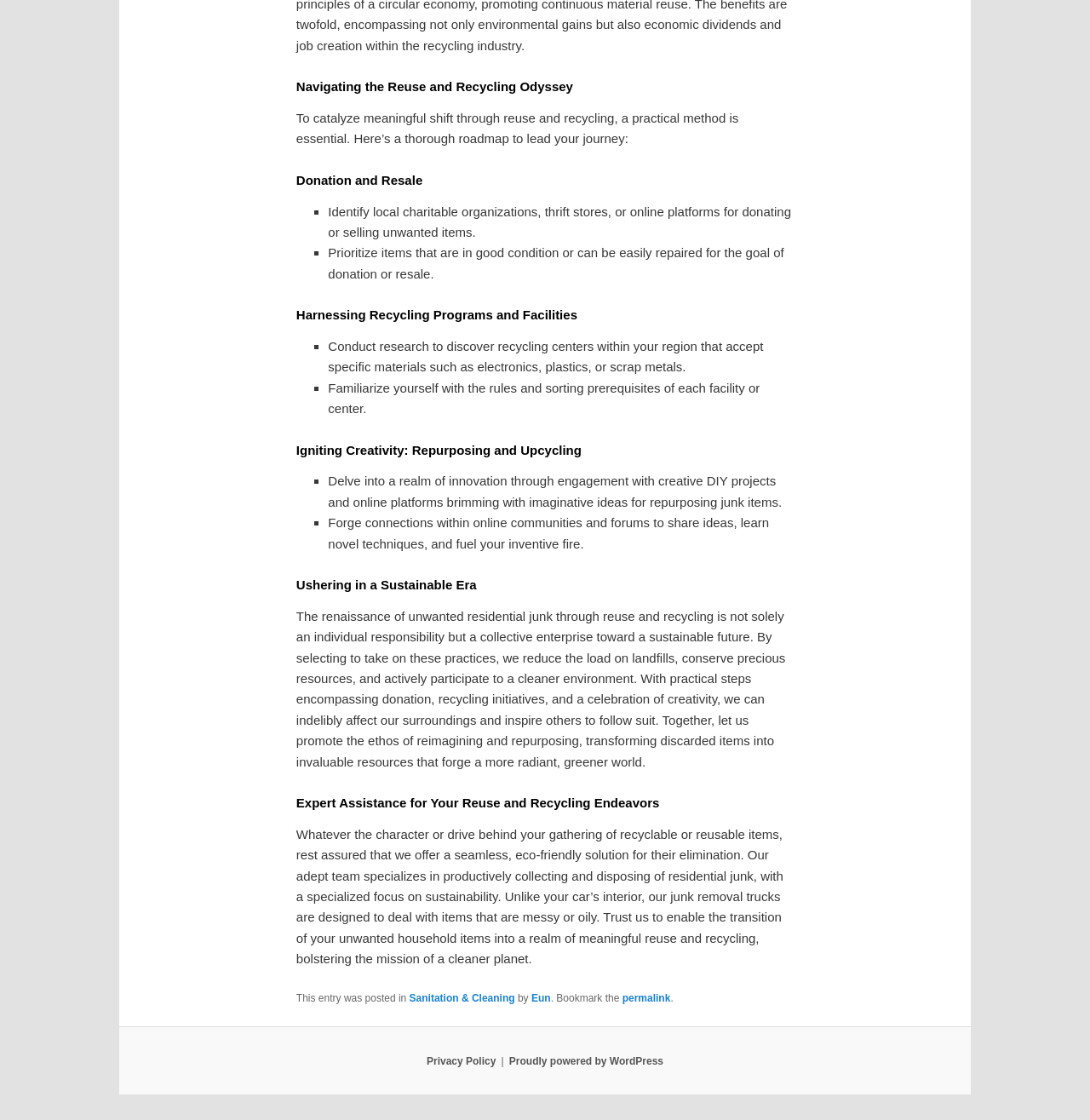Determine the bounding box coordinates of the UI element described below. Use the format (top-left x, top-left y, bottom-right x, bottom-right y) with floating point numbers between 0 and 1: Proudly powered by WordPress

[0.467, 0.942, 0.609, 0.953]